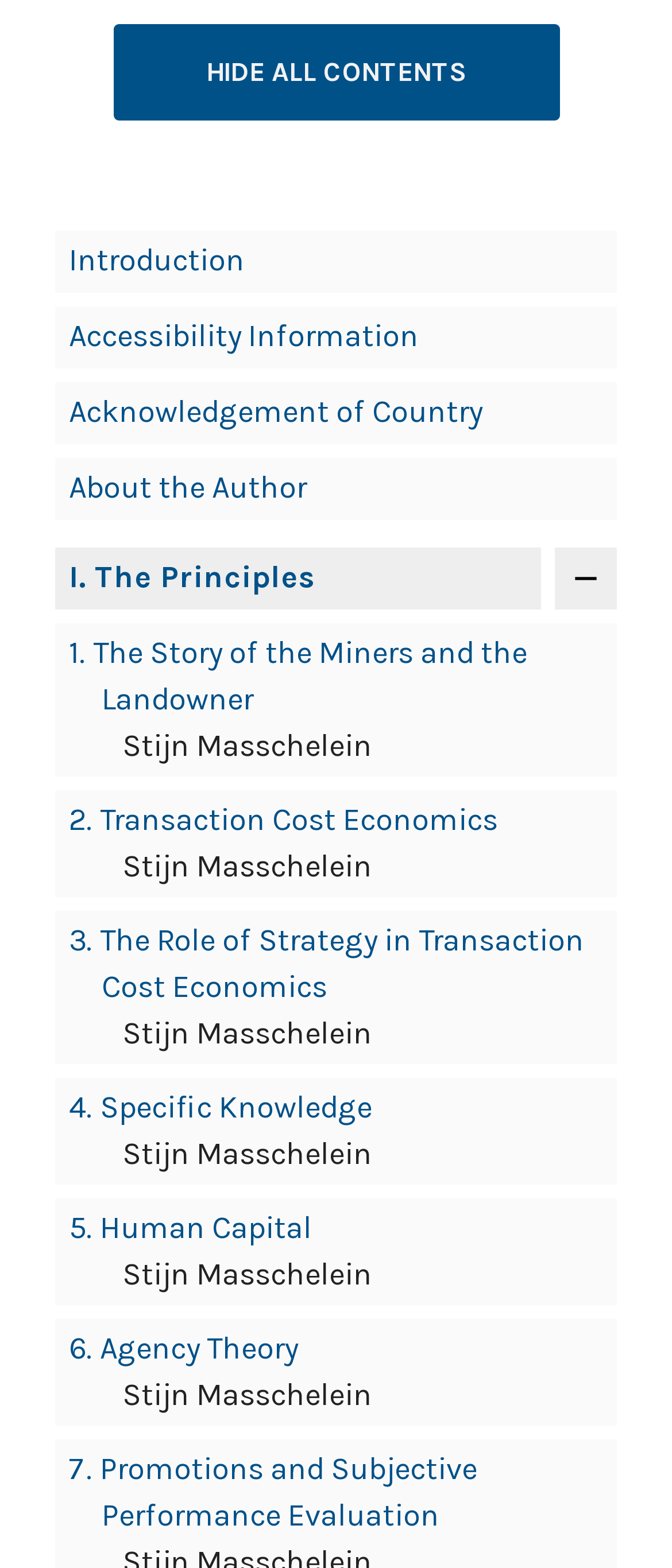Find the bounding box coordinates for the HTML element described as: "Accessibility Information". The coordinates should consist of four float values between 0 and 1, i.e., [left, top, right, bottom].

[0.103, 0.202, 0.623, 0.226]